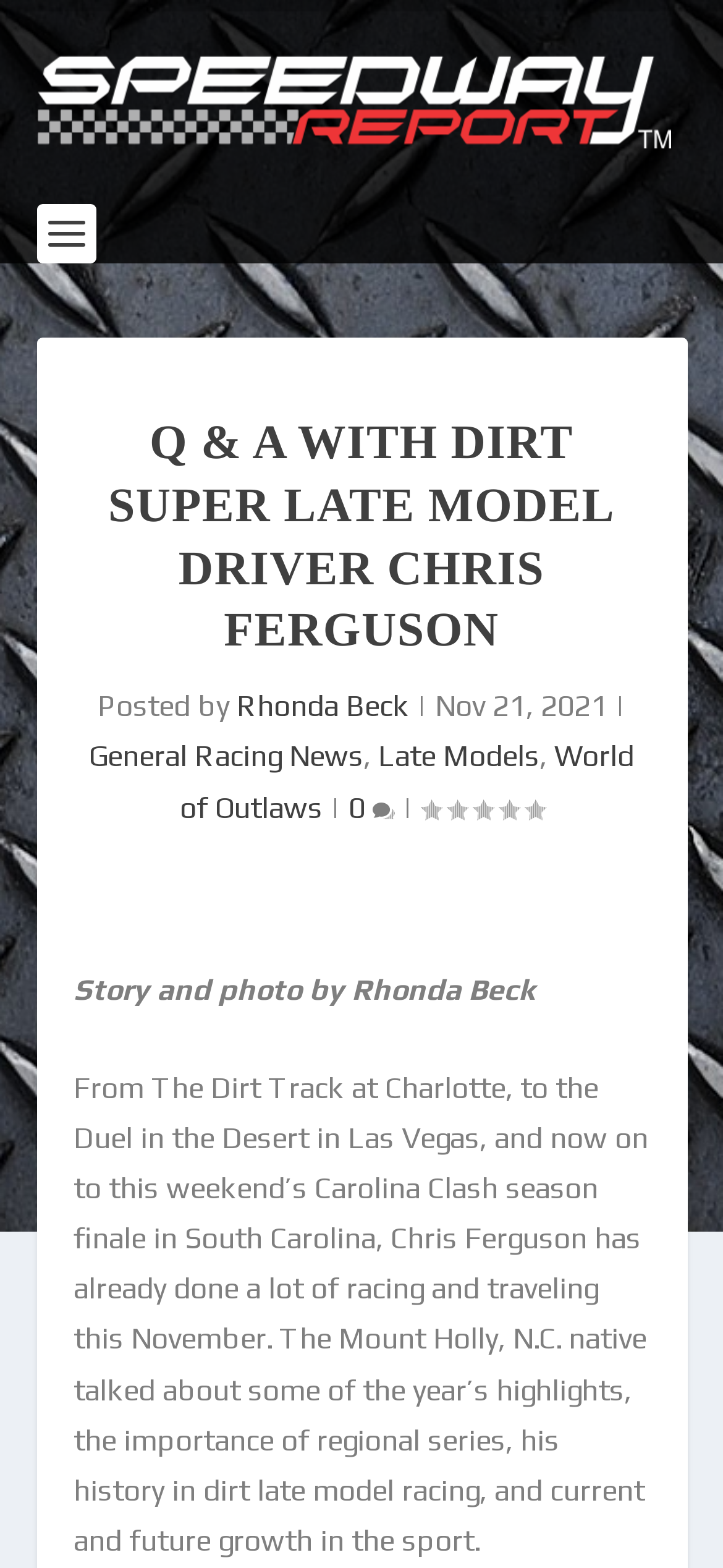Offer a detailed explanation of the webpage layout and contents.

The webpage is a Q&A session with Chris Ferguson, a dirt super late model driver. At the top left, there is a link and an image with the text "Speedway Report With Patrick Reynolds". Below this, there is a heading that reads "Q & A WITH DIRT SUPER LATE MODEL DRIVER CHRIS FERGUSON" in a prominent font size. 

To the right of the heading, there is a section that displays the author's name, "Rhonda Beck", and the date "Nov 21, 2021". Below this section, there are three links: "General Racing News", "Late Models", and "World of Outlaws". 

On the same line as the links, there is a comment count section with a rating of 0.00. Below this, there is a paragraph that reads "Story and photo by Rhonda Beck". 

The main content of the webpage is a long paragraph that summarizes Chris Ferguson's experiences in dirt late model racing, including his travels and highlights of the year. The text is positioned at the center of the page, spanning almost the entire width.